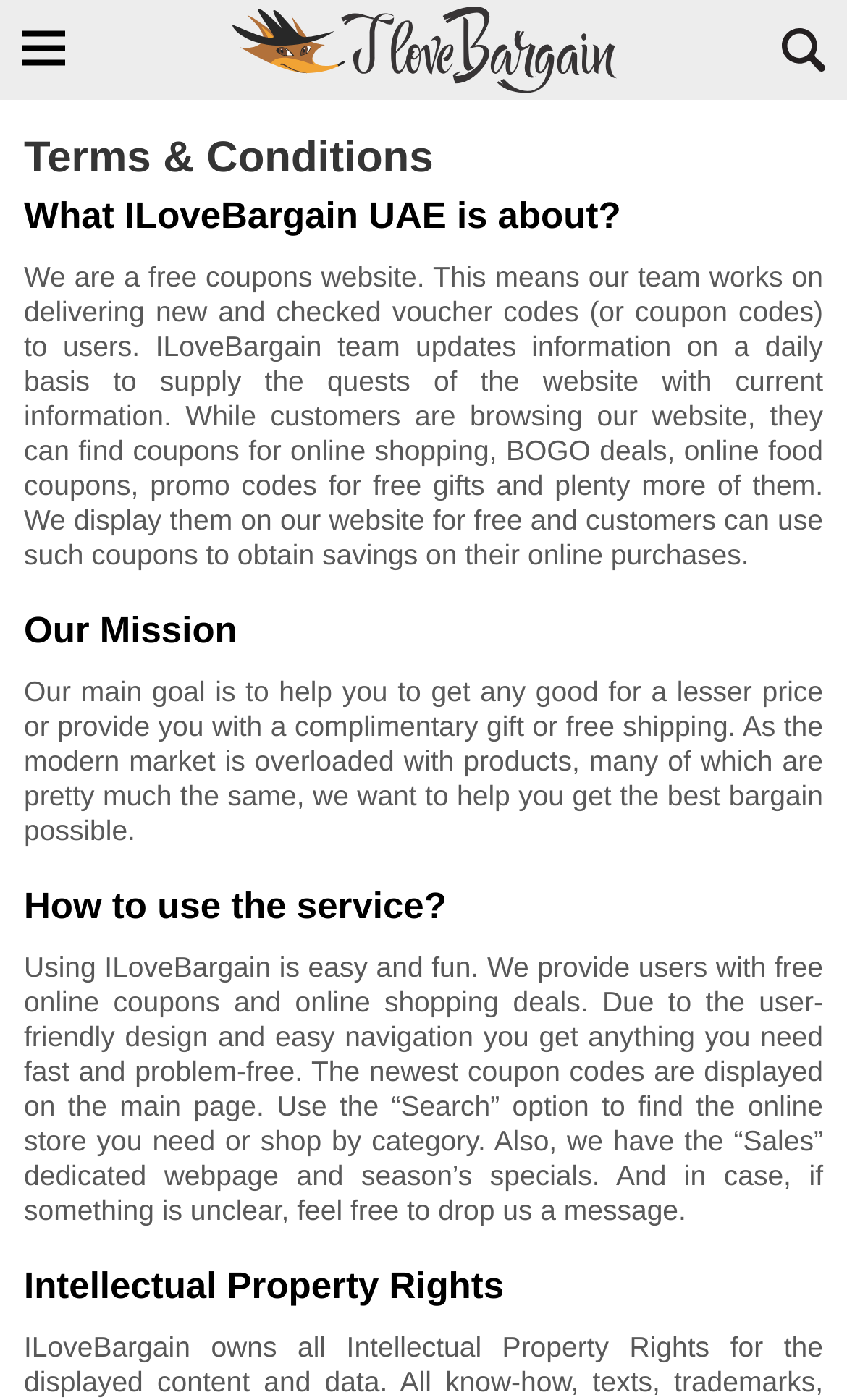Bounding box coordinates are specified in the format (top-left x, top-left y, bottom-right x, bottom-right y). All values are floating point numbers bounded between 0 and 1. Please provide the bounding box coordinate of the region this sentence describes: parent_node: Show Navigation

[0.231, 0.005, 0.769, 0.067]